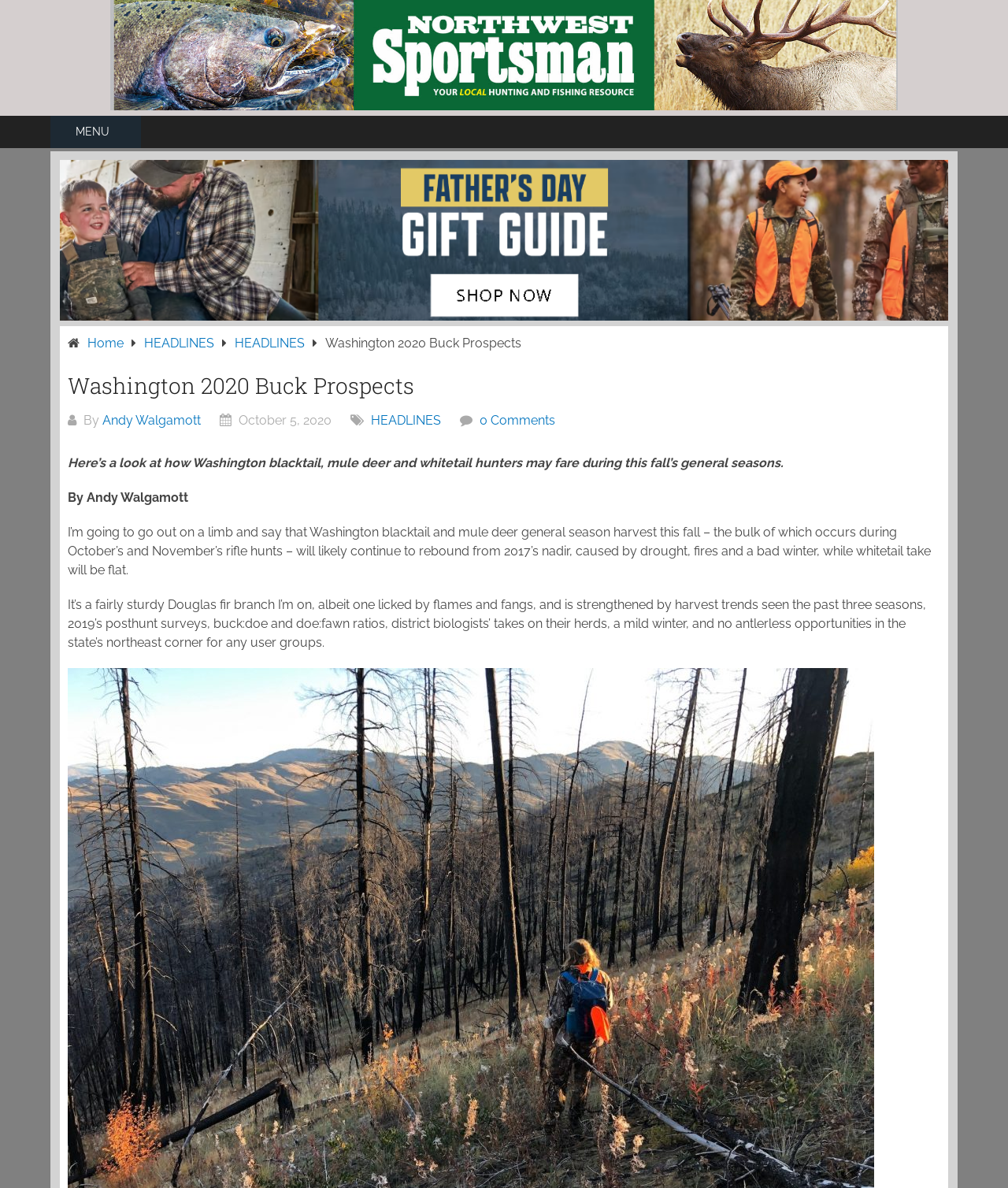What type of hunters is the article about?
Give a single word or phrase answer based on the content of the image.

Deer hunters